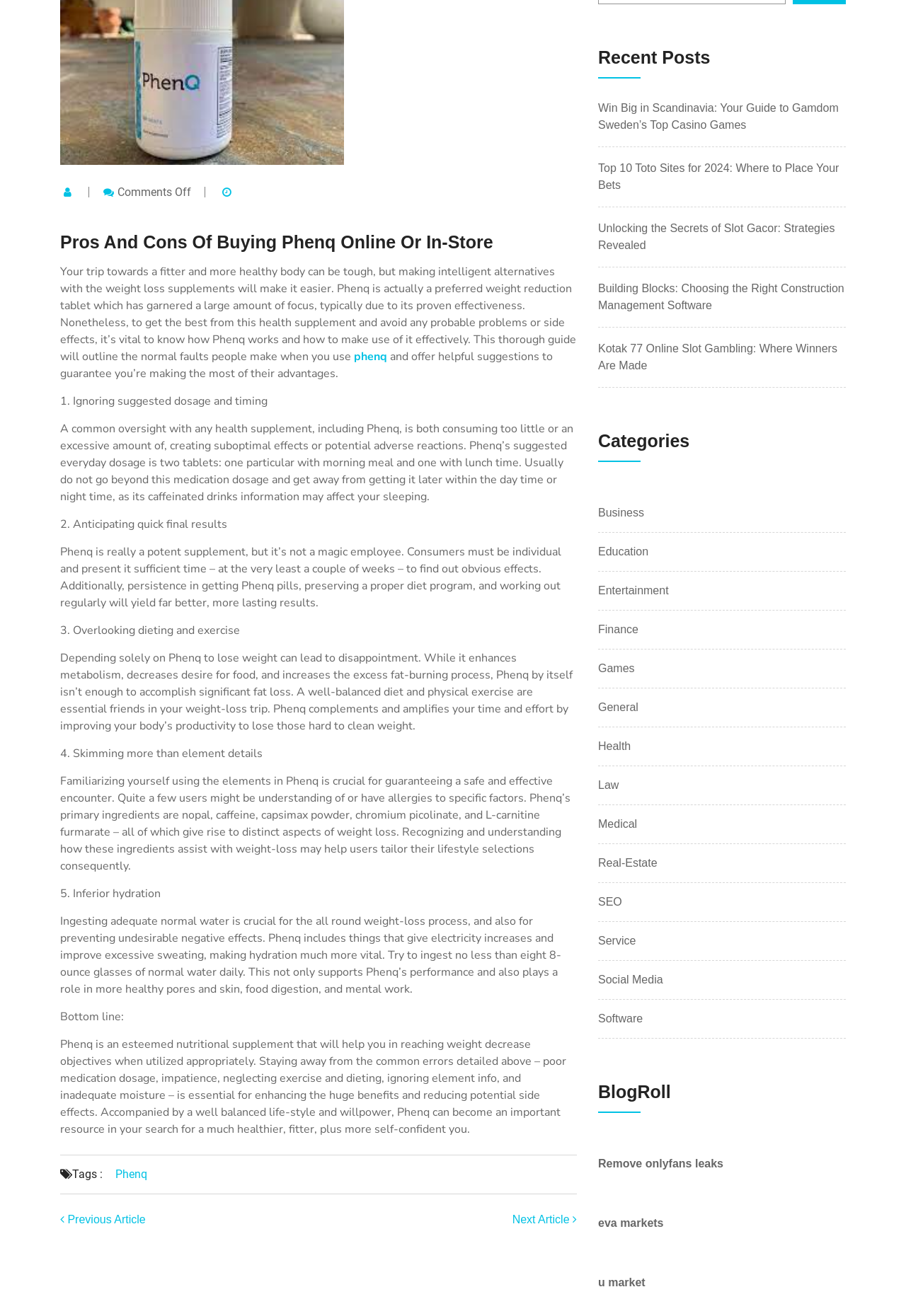Extract the bounding box for the UI element that matches this description: "Previous Article".

[0.066, 0.922, 0.161, 0.931]